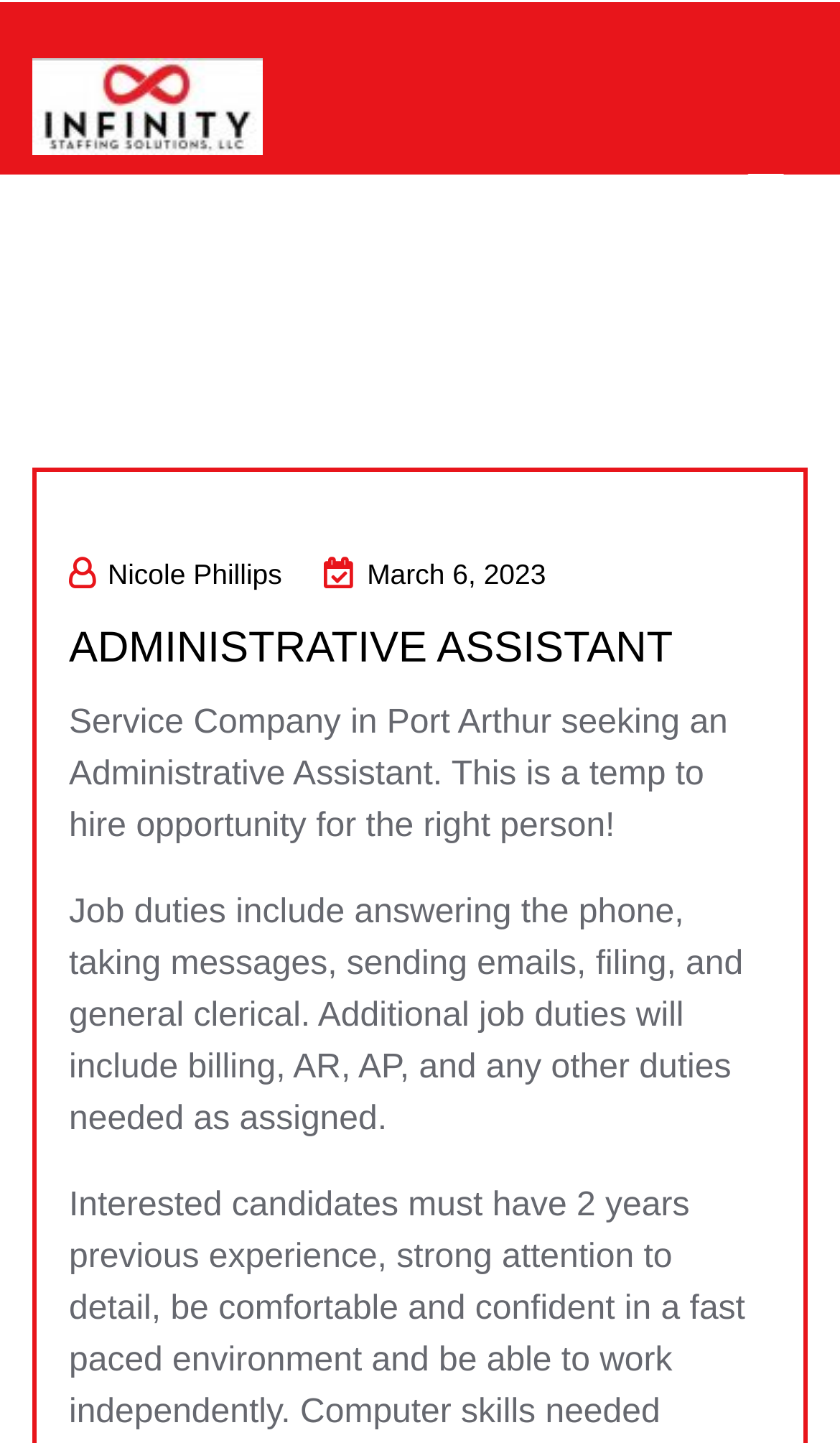What is the job title?
Craft a detailed and extensive response to the question.

The job title can be found in the heading element with the text 'ADMINISTRATIVE ASSISTANT' located in the middle of the webpage, which is likely to be the main title of the job posting.